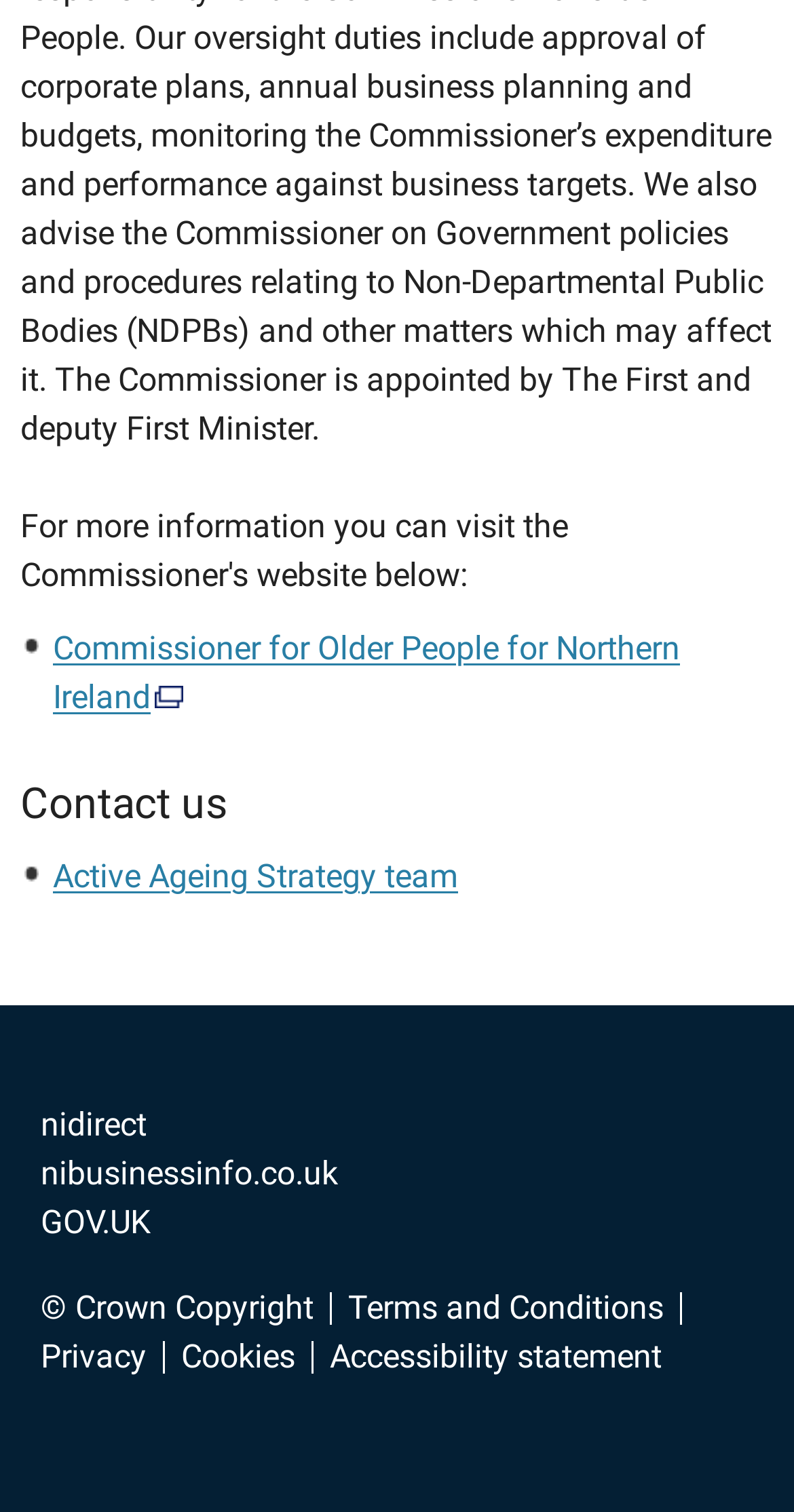What is the title of the 'Contact us' section?
Use the image to answer the question with a single word or phrase.

Commissioner for Older People for Northern Ireland